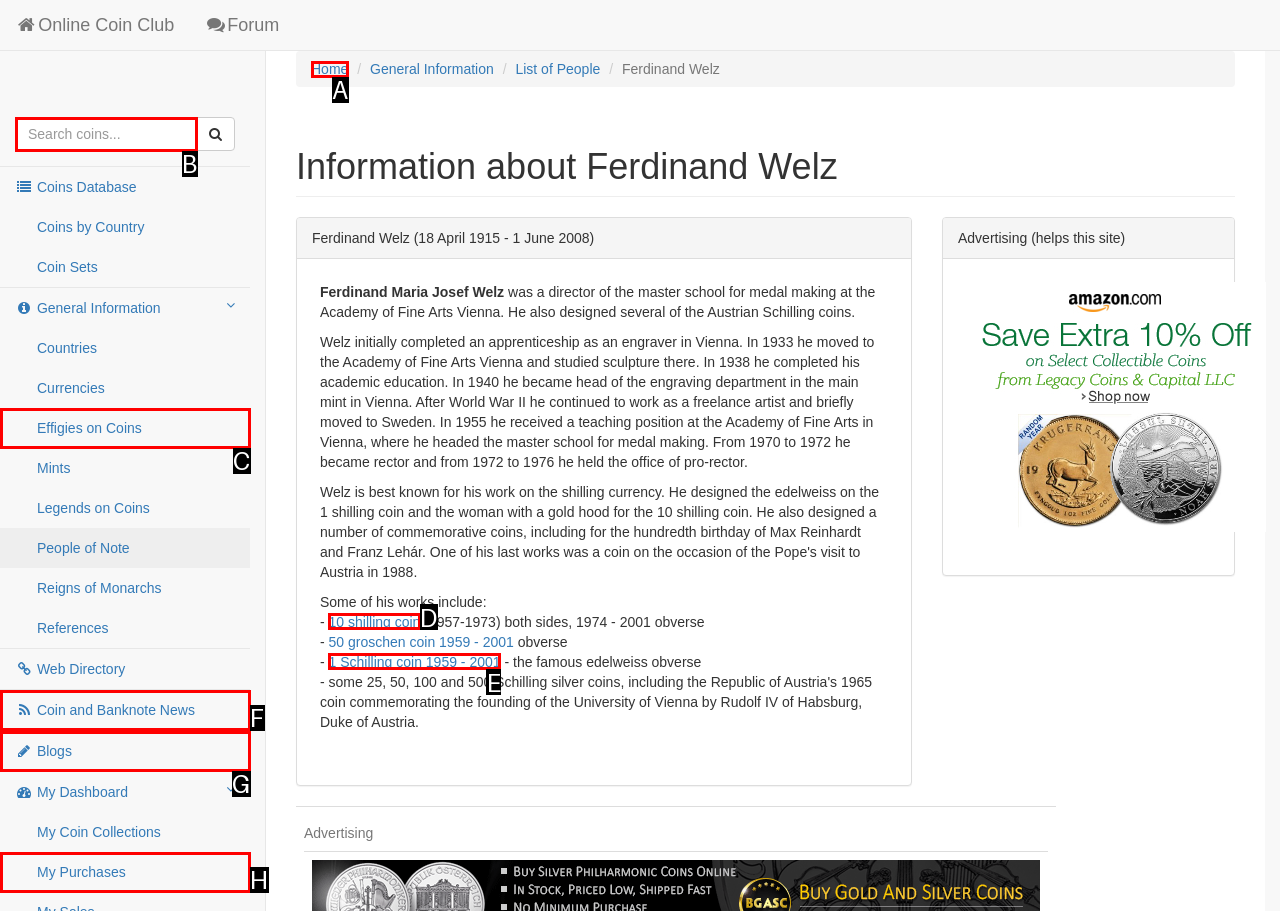Identify the HTML element that corresponds to the following description: Coin and Banknote News. Provide the letter of the correct option from the presented choices.

F